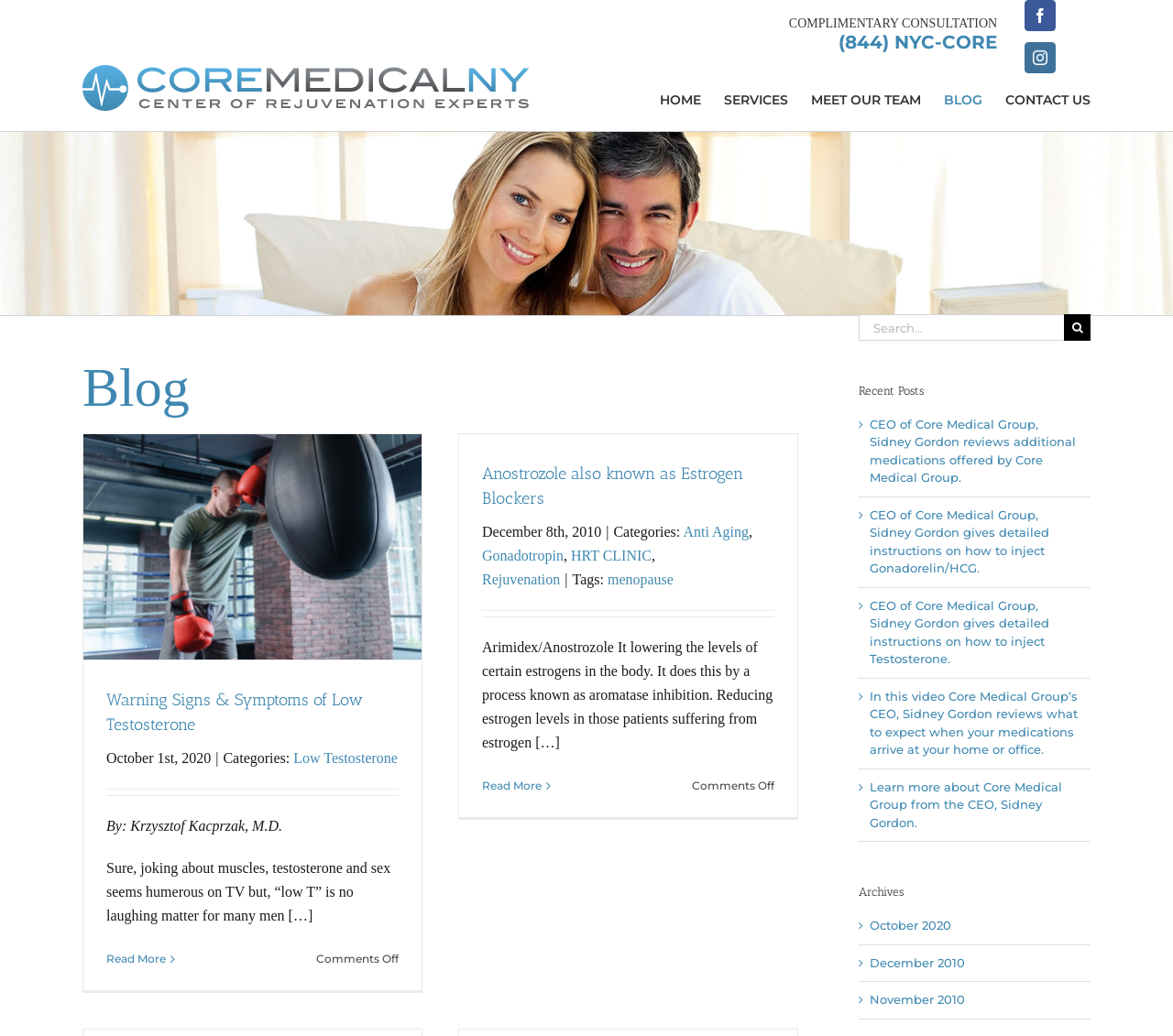Provide the bounding box coordinates of the area you need to click to execute the following instruction: "Search for something".

[0.732, 0.303, 0.907, 0.329]